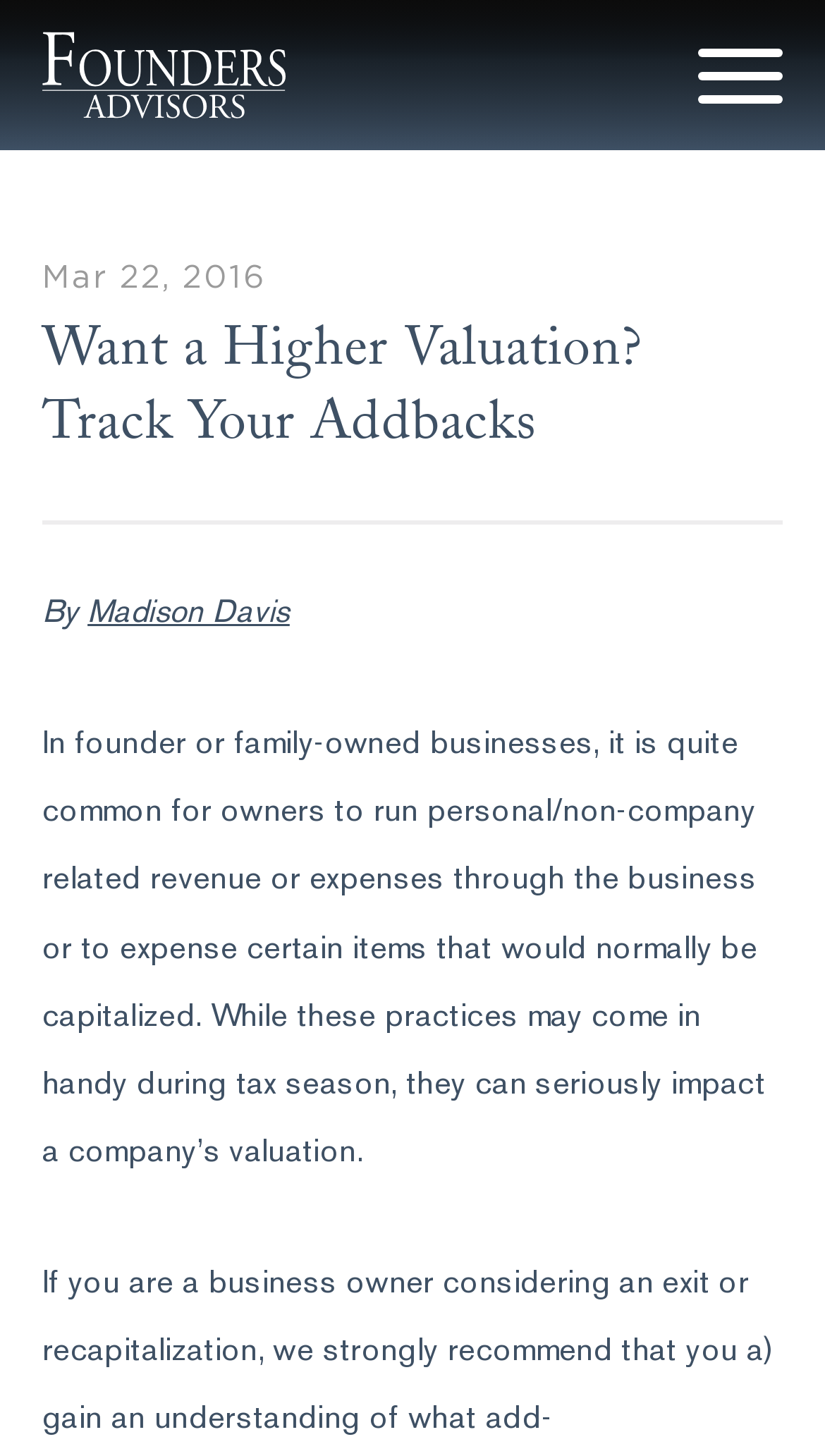Give a detailed explanation of the elements present on the webpage.

The webpage appears to be a blog post or article page. At the top, there are two links, one on the left and one on the right, which may be navigation links or social media links. Below these links, there is a header section that spans the entire width of the page. Within this header, there is a main heading that reads "Want a Higher Valuation? Track Your Addbacks" and a subheading that displays the date "Mar 22, 2016". 

To the right of the date, there is a byline that reads "By" followed by a link to the author's name, "Madison Davis". The main content of the page is a block of text that discusses the impact of personal expenses on a company's valuation in founder or family-owned businesses. This text is positioned below the header section and spans most of the page's width.